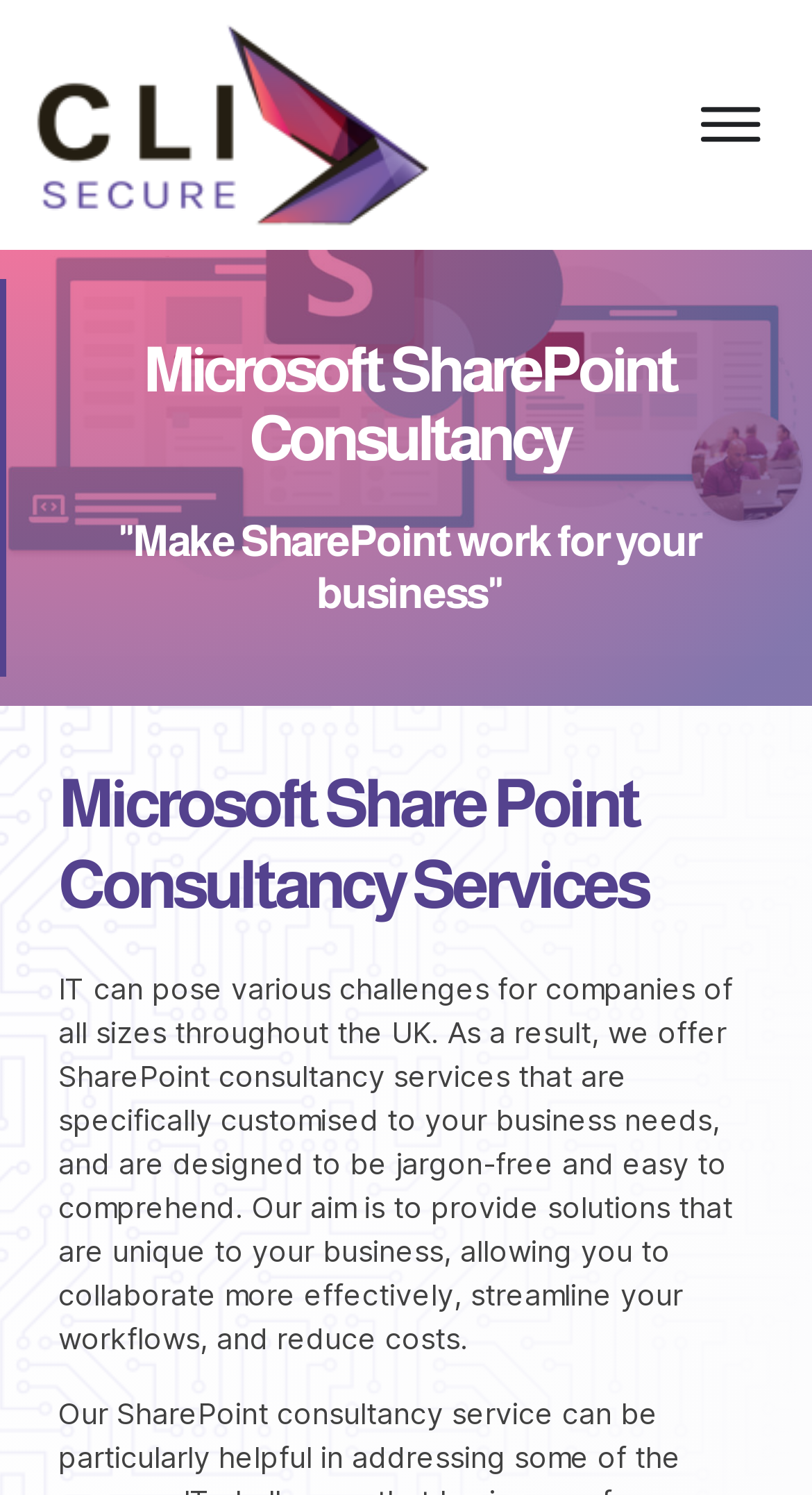Using the provided description: "aria-label="Menu Toggle"", find the bounding box coordinates of the corresponding UI element. The output should be four float numbers between 0 and 1, in the format [left, top, right, bottom].

[0.863, 0.057, 0.937, 0.11]